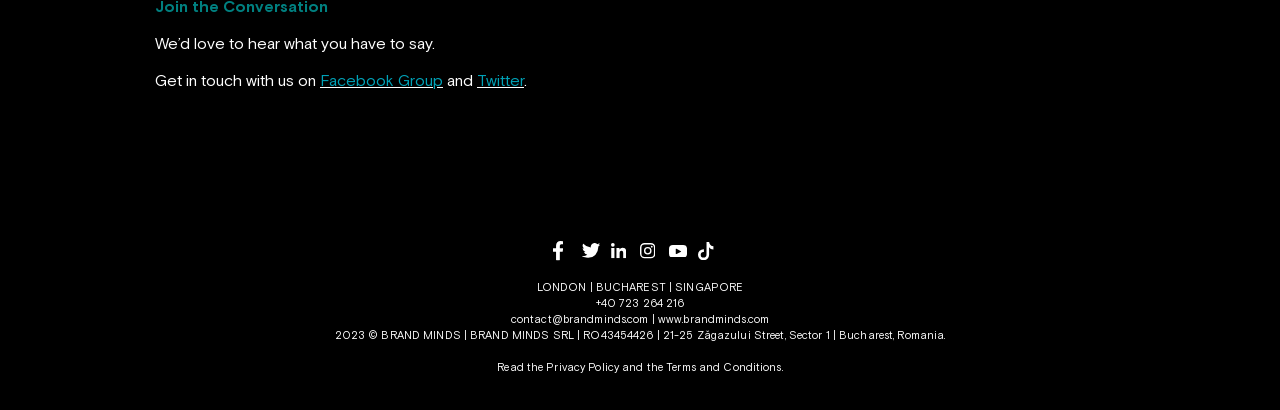From the webpage screenshot, identify the region described by aria-label="facebook". Provide the bounding box coordinates as (top-left x, top-left y, bottom-right x, bottom-right y), with each value being a floating point number between 0 and 1.

[0.432, 0.588, 0.455, 0.635]